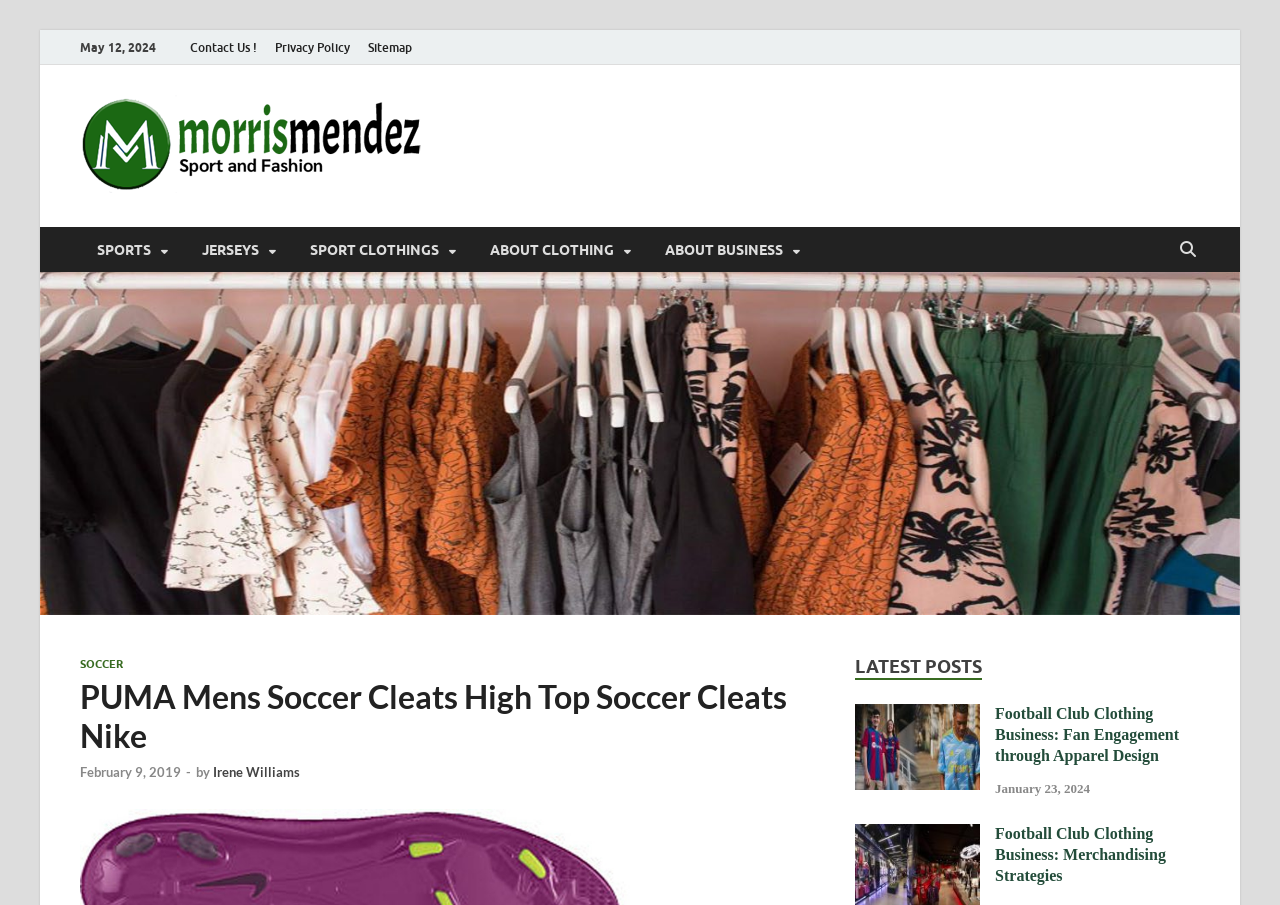Please find the bounding box coordinates of the element's region to be clicked to carry out this instruction: "Read Football Club Clothing Business: Fan Engagement through Apparel Design".

[0.668, 0.781, 0.766, 0.8]